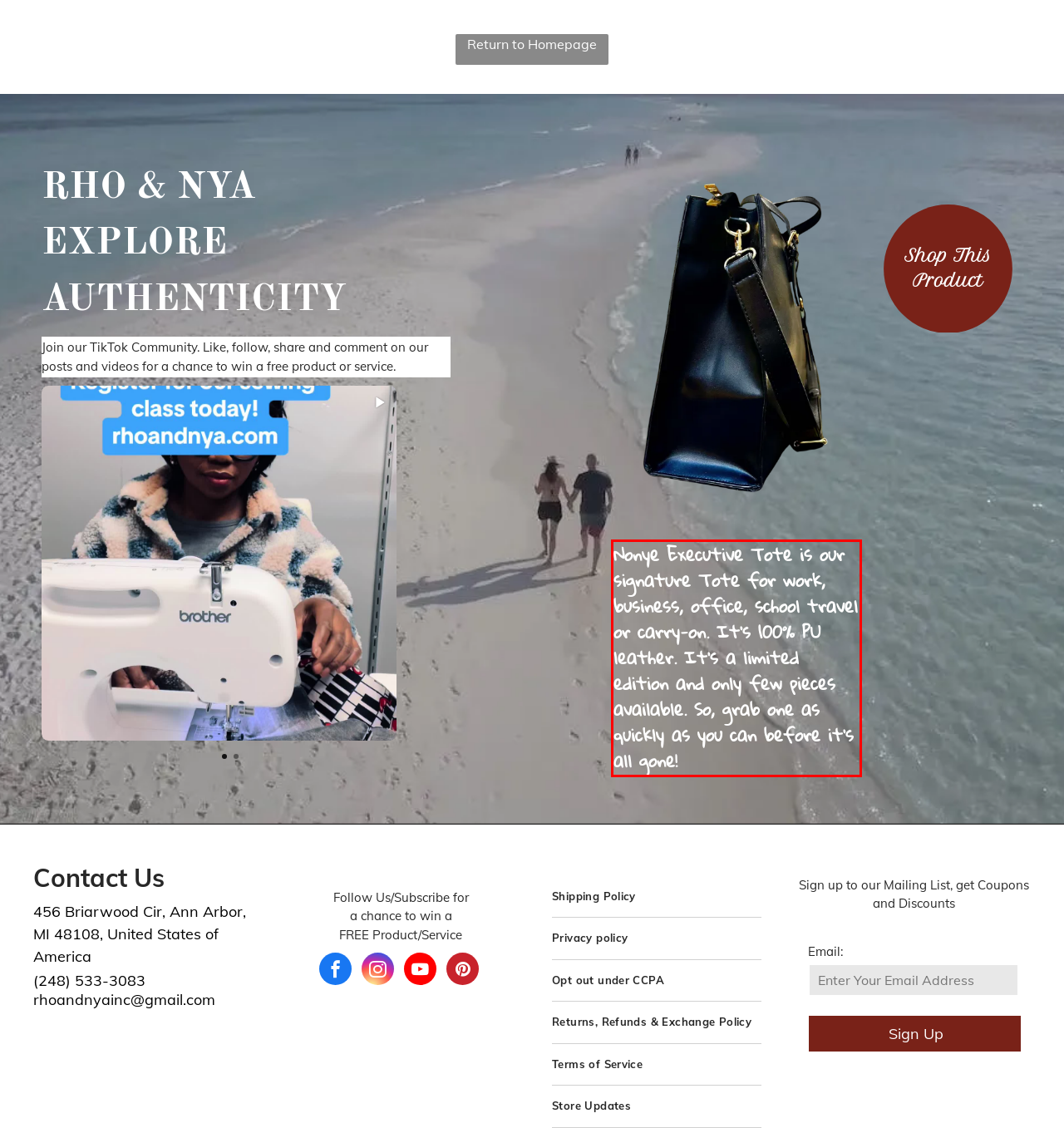View the screenshot of the webpage and identify the UI element surrounded by a red bounding box. Extract the text contained within this red bounding box.

Nonye Executive Tote is our signature Tote for work, business, office, school travel or carry-on. It's 100% PU leather. It's a limited edition and only few pieces available. So, grab one as quickly as you can before it's all gone!